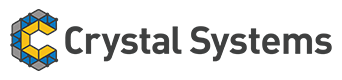What type of font is used for the text 'Crystal Systems'?
Provide a well-explained and detailed answer to the question.

The text 'Crystal Systems' is written in a modern, sans-serif font, which emphasizes clarity and professionalism, and is consistent with the overall aesthetic of the logo and the brand's focus on innovation and quality.